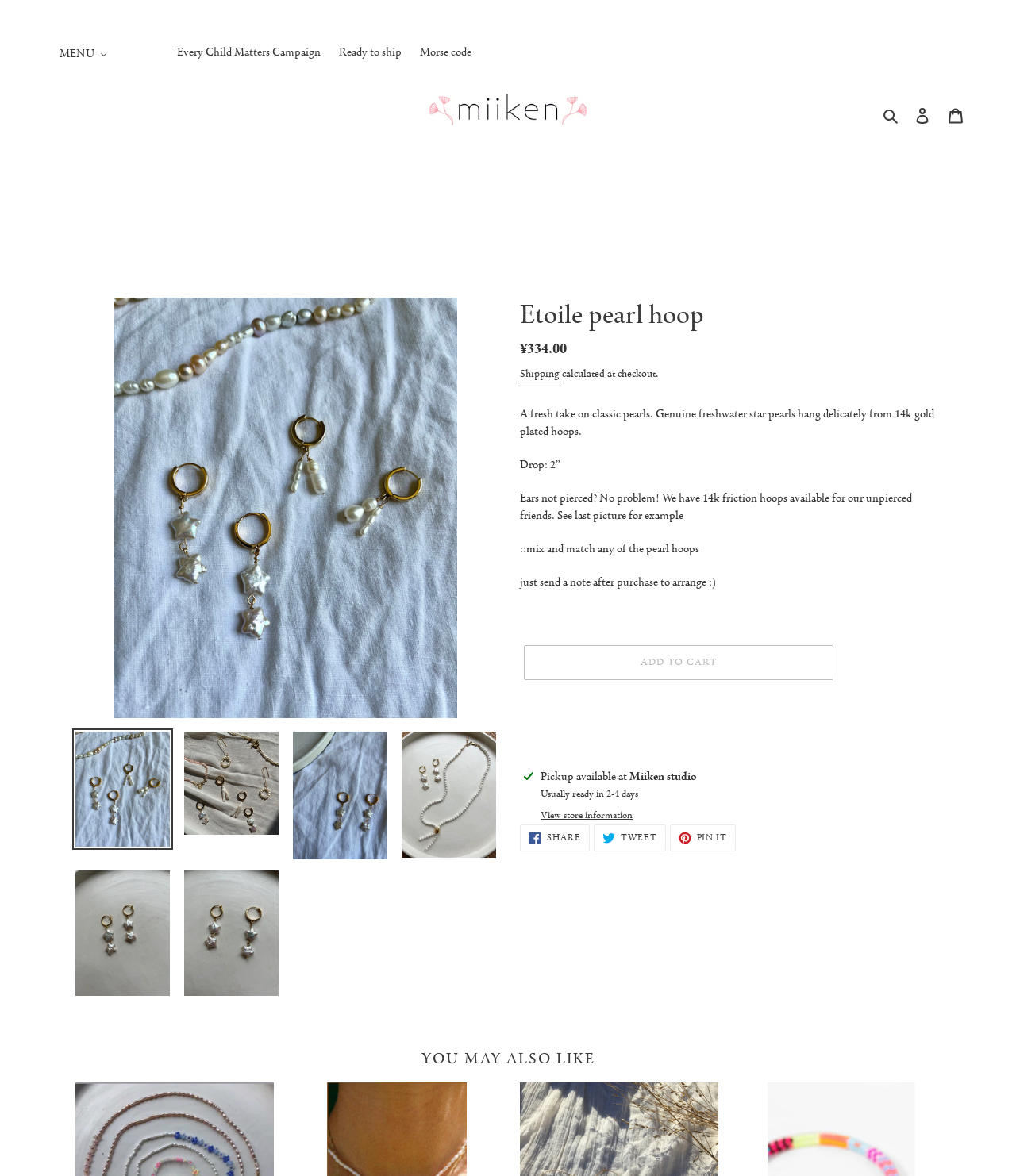Determine the bounding box coordinates of the element that should be clicked to execute the following command: "Click the 'Search' button".

[0.864, 0.09, 0.891, 0.106]